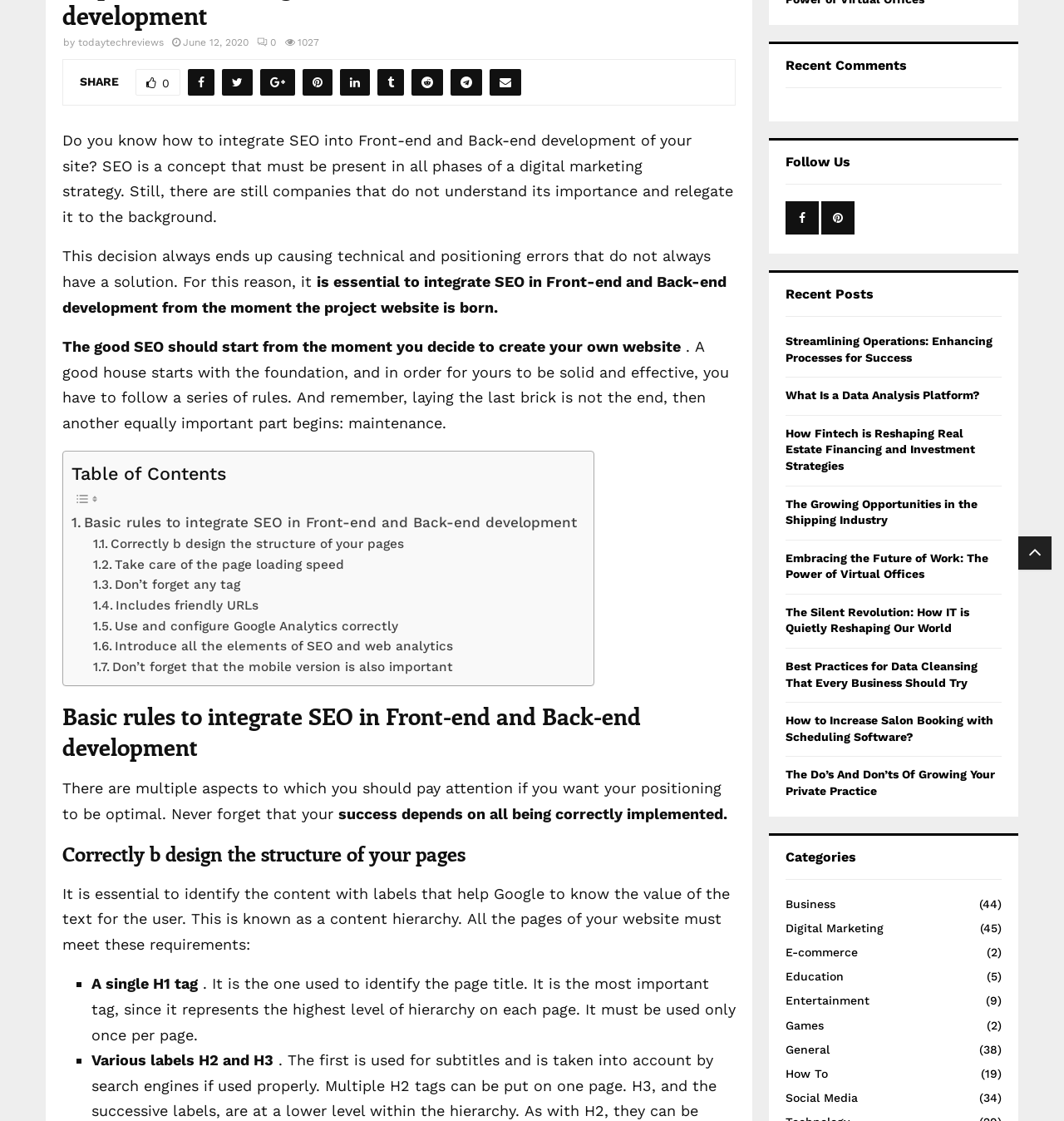Identify the bounding box coordinates for the UI element described by the following text: "todaytechreviews". Provide the coordinates as four float numbers between 0 and 1, in the format [left, top, right, bottom].

[0.073, 0.033, 0.154, 0.043]